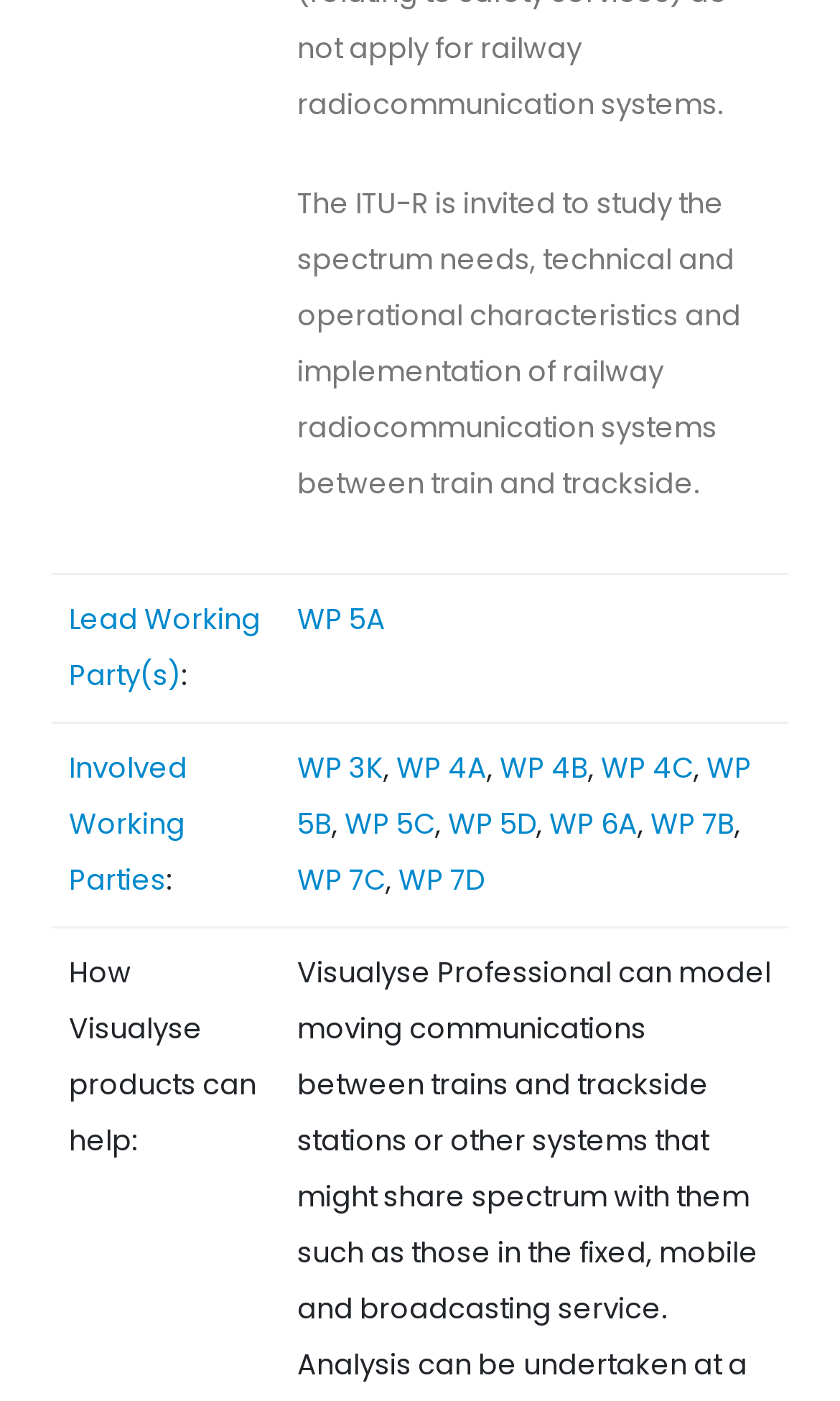Given the webpage screenshot, identify the bounding box of the UI element that matches this description: "parent_node: Below Header".

None